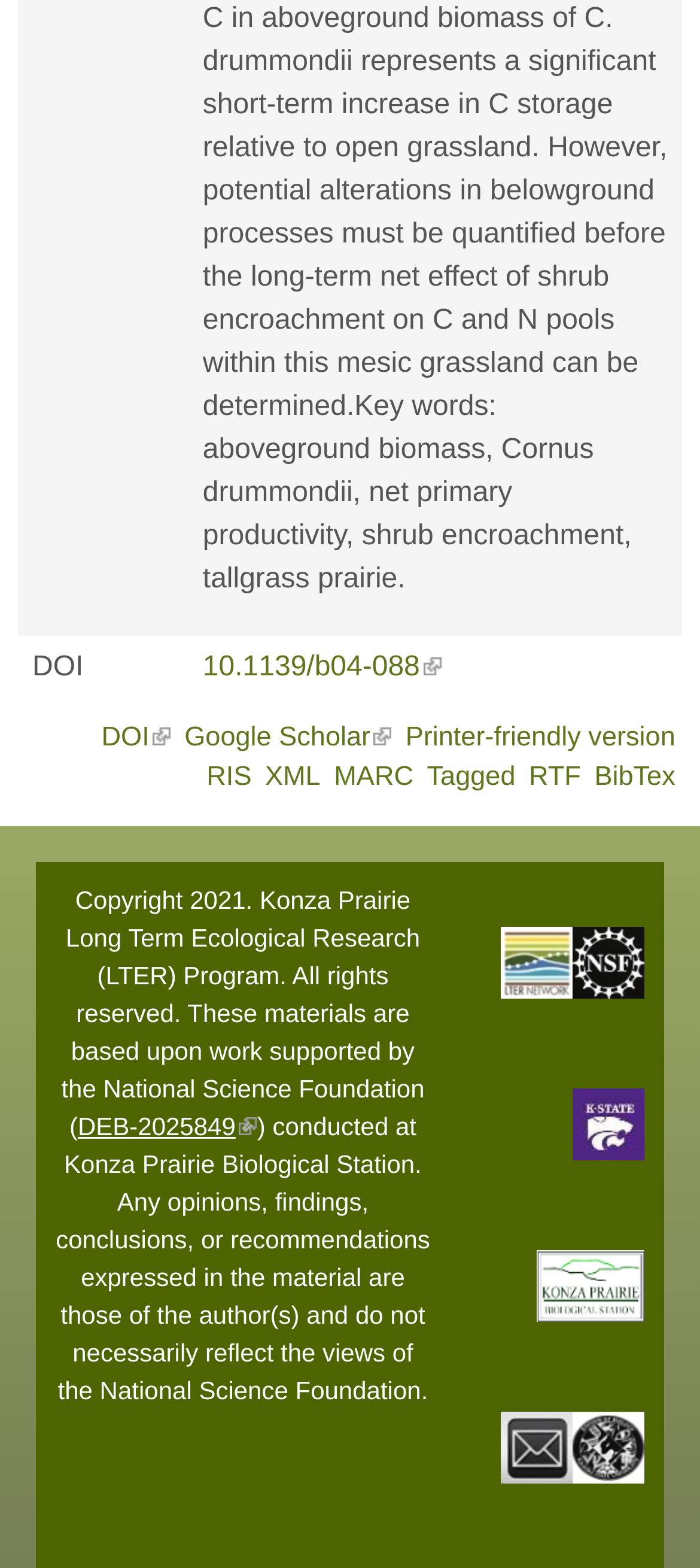Identify the bounding box coordinates of the clickable region to carry out the given instruction: "Learn more about Deepmind's declaration of victory".

None